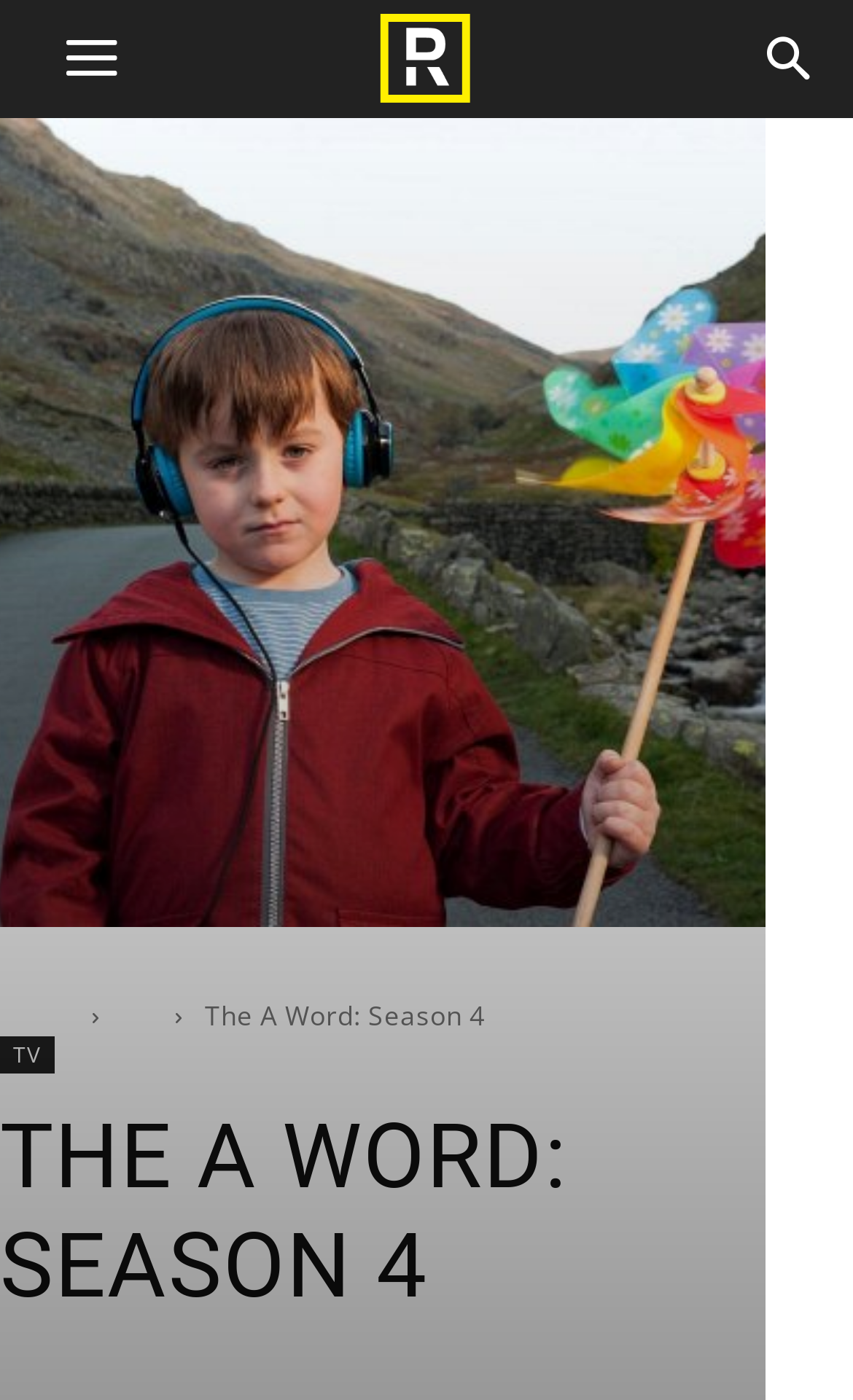What is the category of the content?
Provide a well-explained and detailed answer to the question.

I determined the category by looking at the navigation links at the top of the page, where I found a link labeled 'TV'. This suggests that the content of the page is related to TV shows or programs.